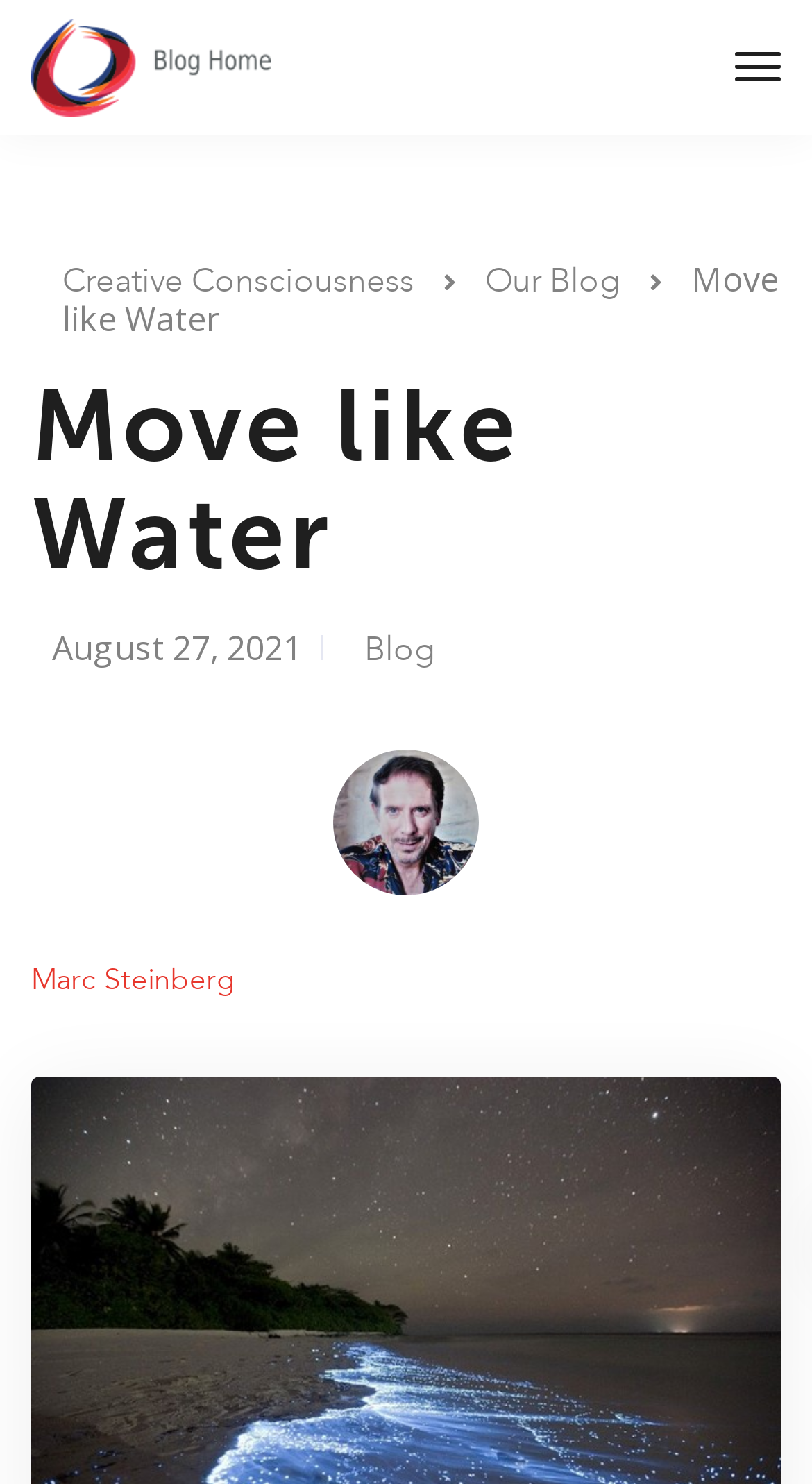Give a one-word or one-phrase response to the question: 
What is the date of the latest blog post?

August 27, 2021